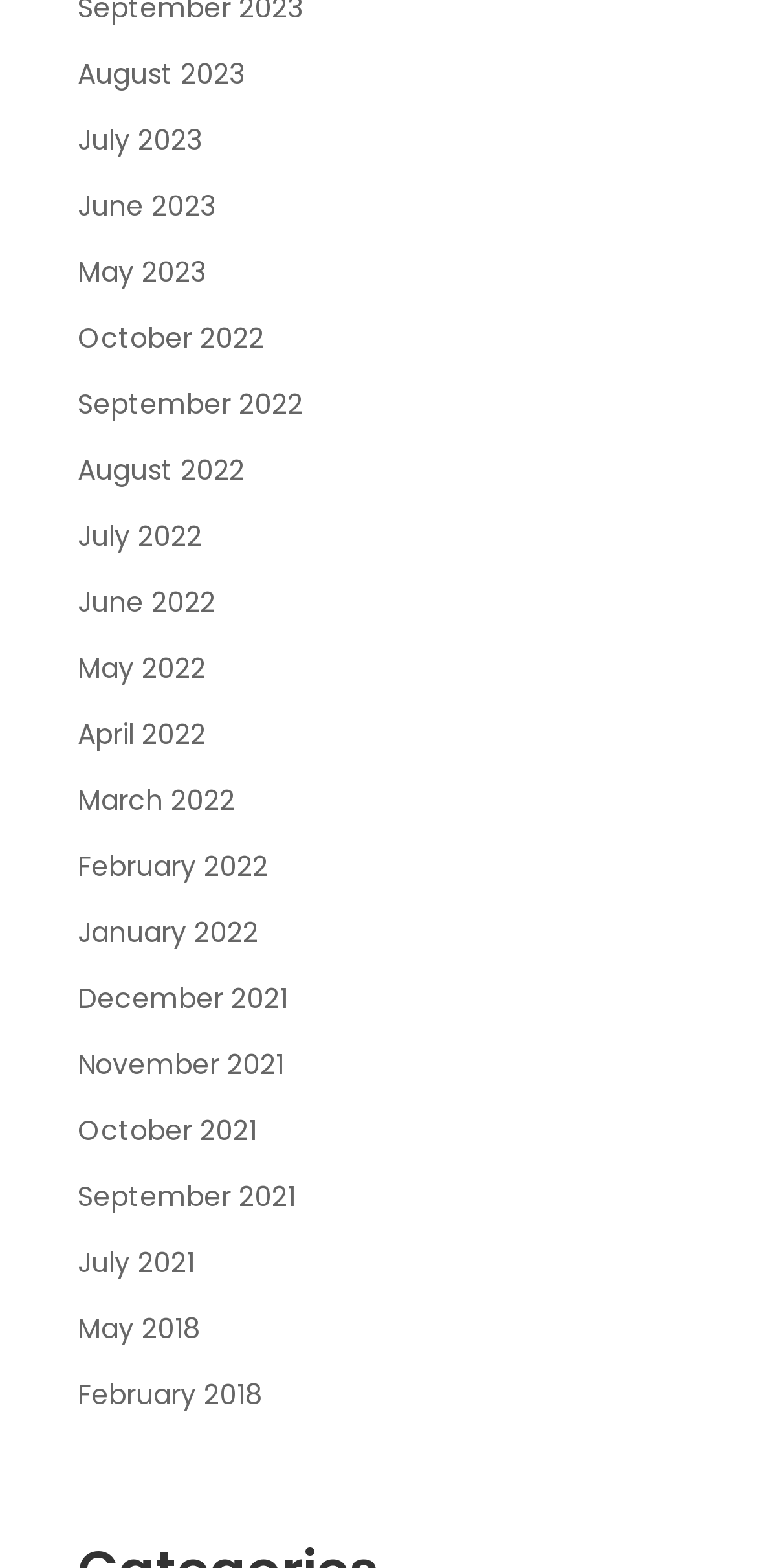Analyze the image and provide a detailed answer to the question: What is the earliest month listed?

I examined the list of links and found that the earliest month listed is May 2018, which is located at the bottom of the list.